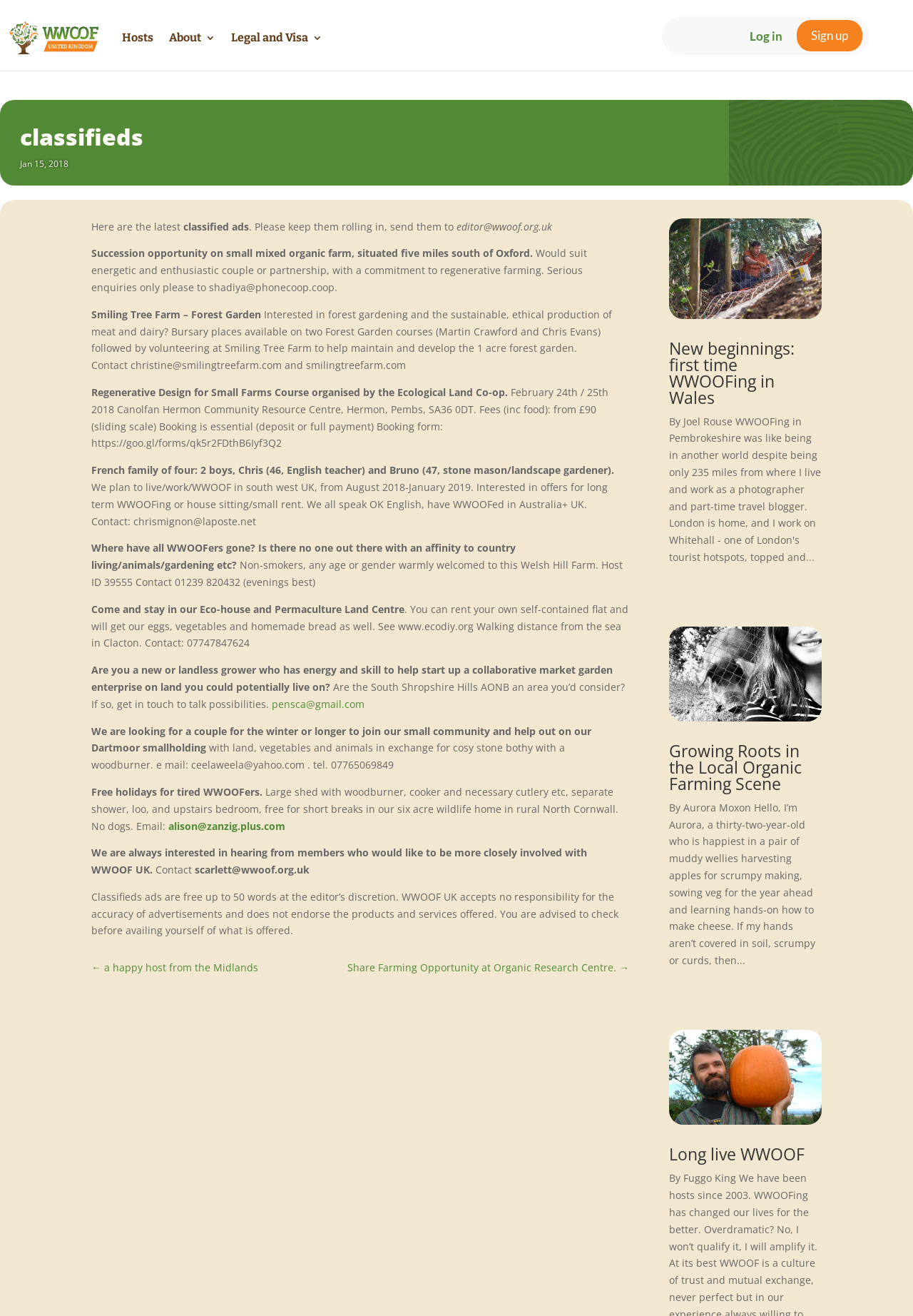Based on the image, please respond to the question with as much detail as possible:
Can I find opportunities for house sitting on this page?

I found a static text element with a classified ad mentioning 'house sitting/small rent' as an opportunity, so yes, I can find opportunities for house sitting on this page.